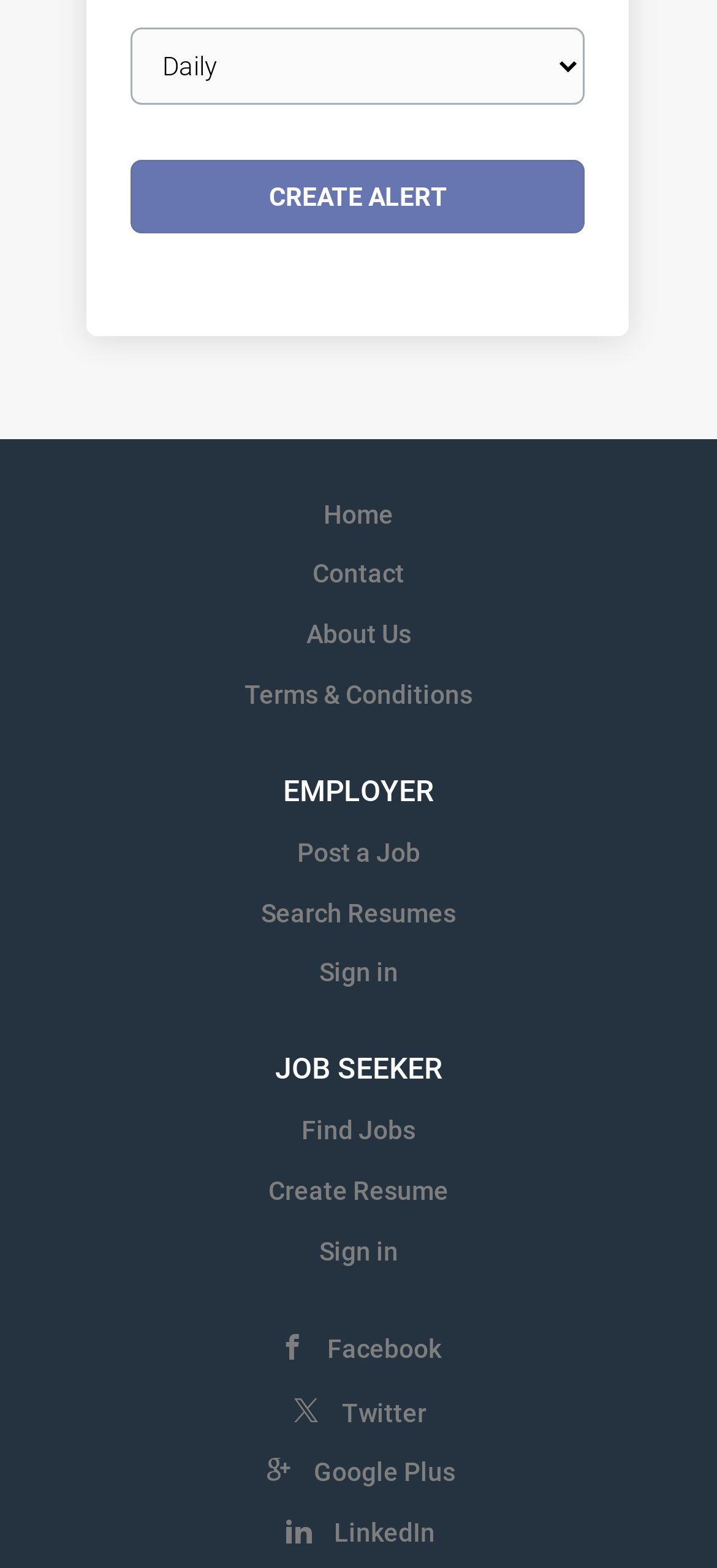Find the bounding box of the UI element described as: "Terms & Conditions". The bounding box coordinates should be given as four float values between 0 and 1, i.e., [left, top, right, bottom].

[0.341, 0.434, 0.659, 0.452]